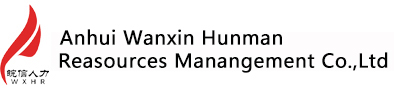Create an extensive and detailed description of the image.

The image features the logo of Anhui Wanxin Human Resources Management Co., Ltd. It prominently displays the company's name in English, which emphasizes their focus on human resources and management services. Accompanying the text is a stylized graphic element, likely representing a flame or similar design, which adds a dynamic and modern aesthetic to the logo. This visual identity reflects the company's commitment to providing effective HR solutions and services in the industry.